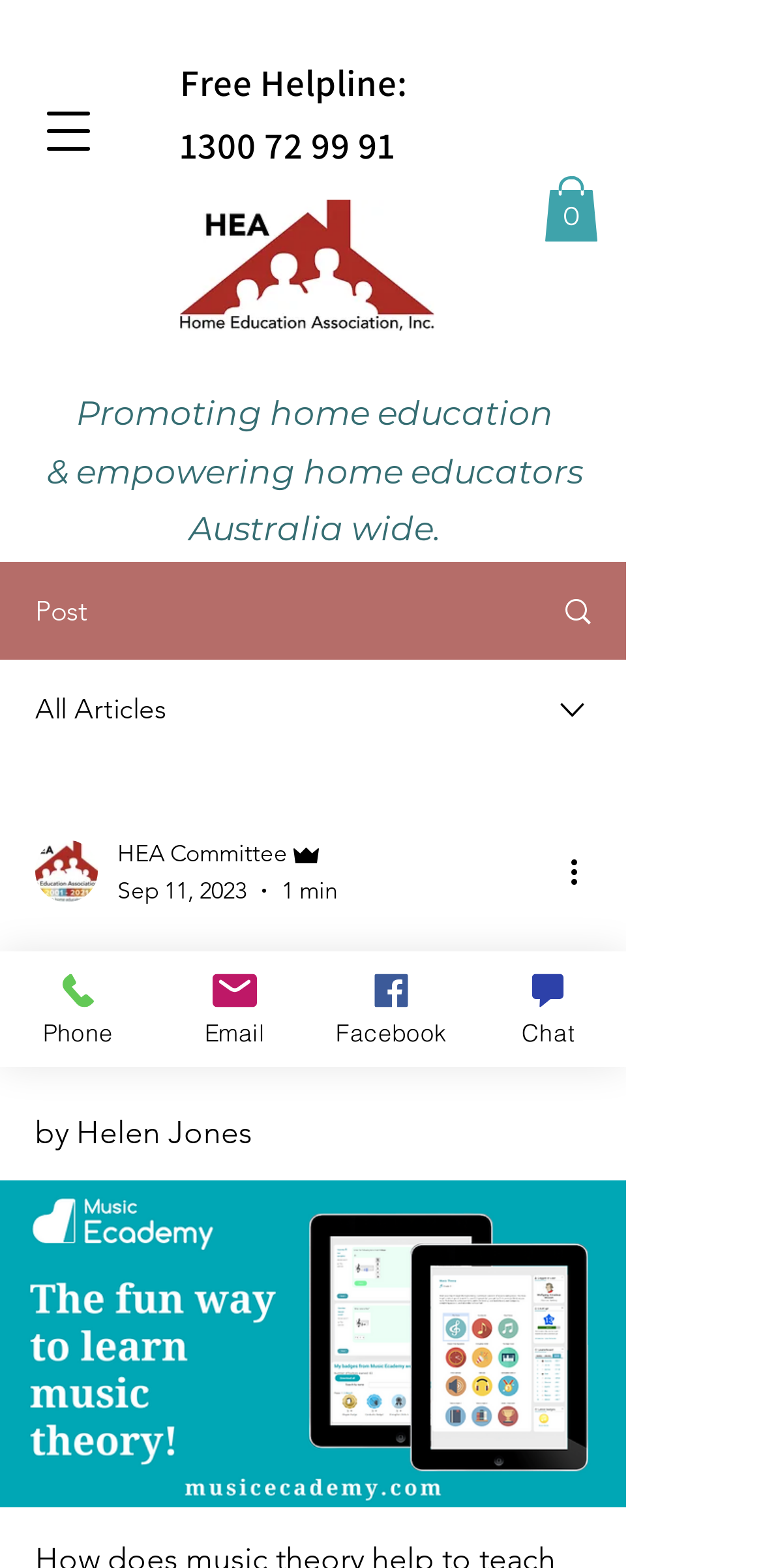What is the phone number for the free helpline?
Refer to the screenshot and deliver a thorough answer to the question presented.

I found the phone number by looking at the StaticText element with the text 'Free Helpline:' and its adjacent link element with the text '1300 72 99 91'.